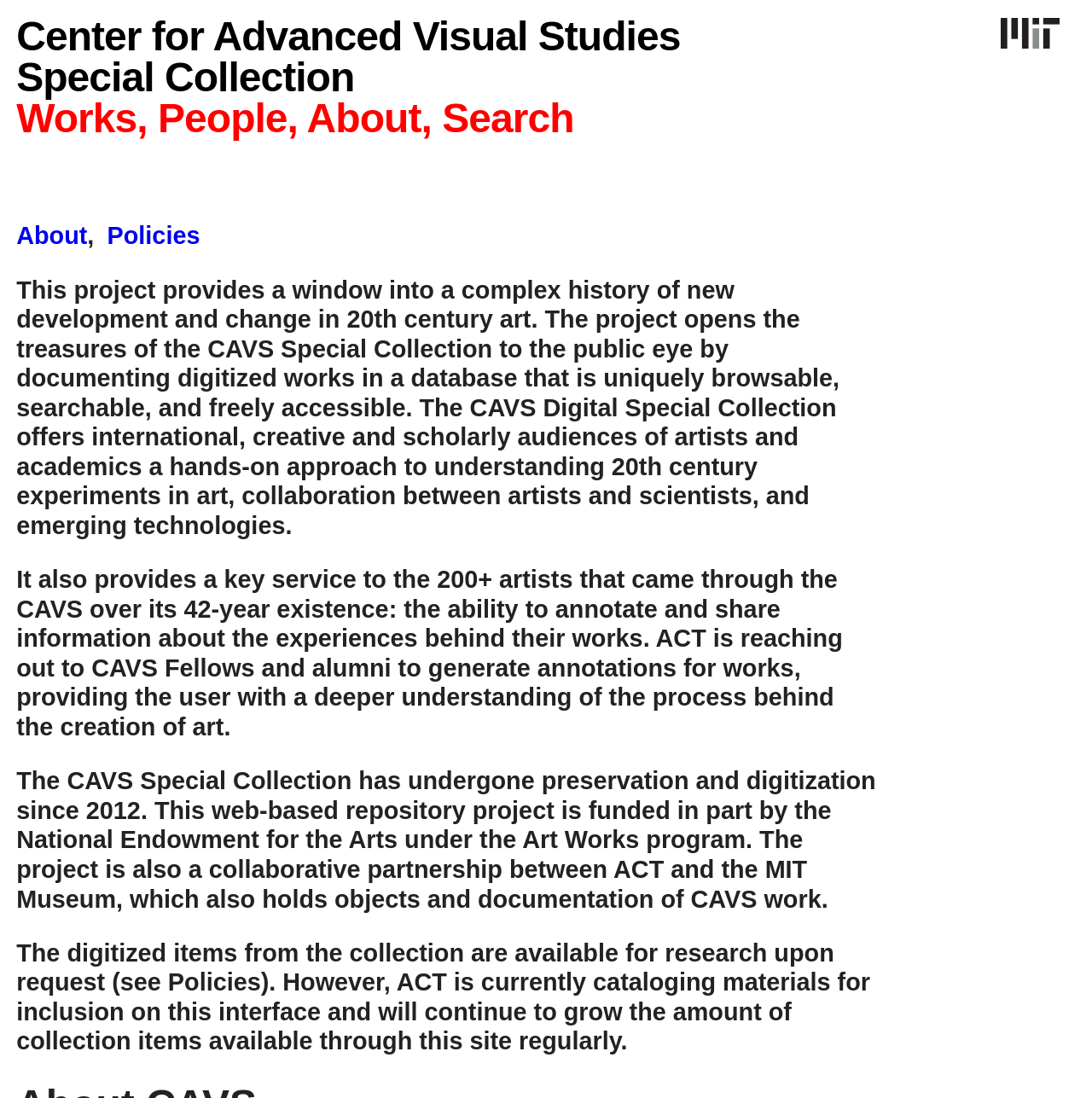What is the name of the program that funded this project?
Can you give a detailed and elaborate answer to the question?

I found the answer by reading the StaticText element at [0.015, 0.646, 0.788, 0.776] which mentions 'the National Endowment for the Arts under the Art Works program'.